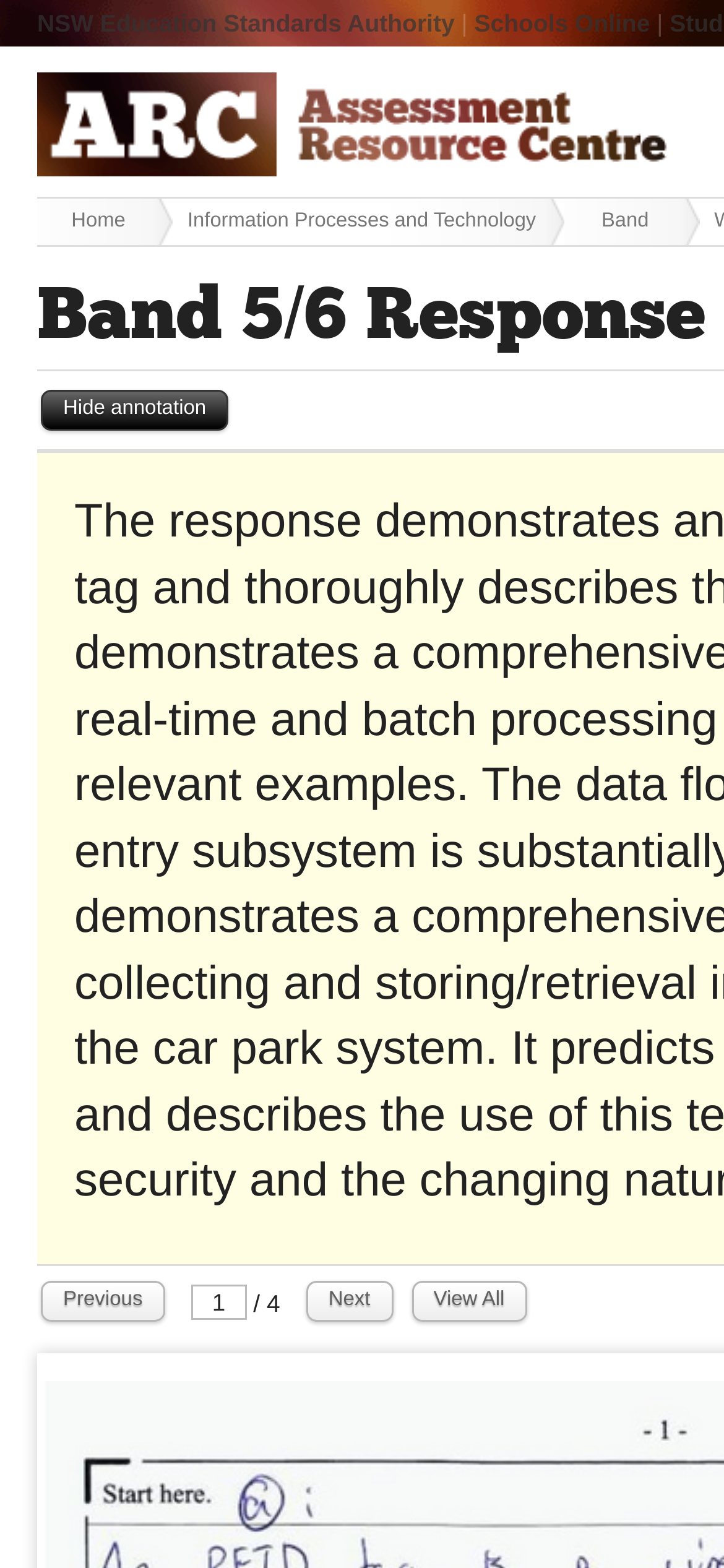Respond to the question below with a single word or phrase: What is the purpose of the 'Hide annotation' link?

To hide annotation